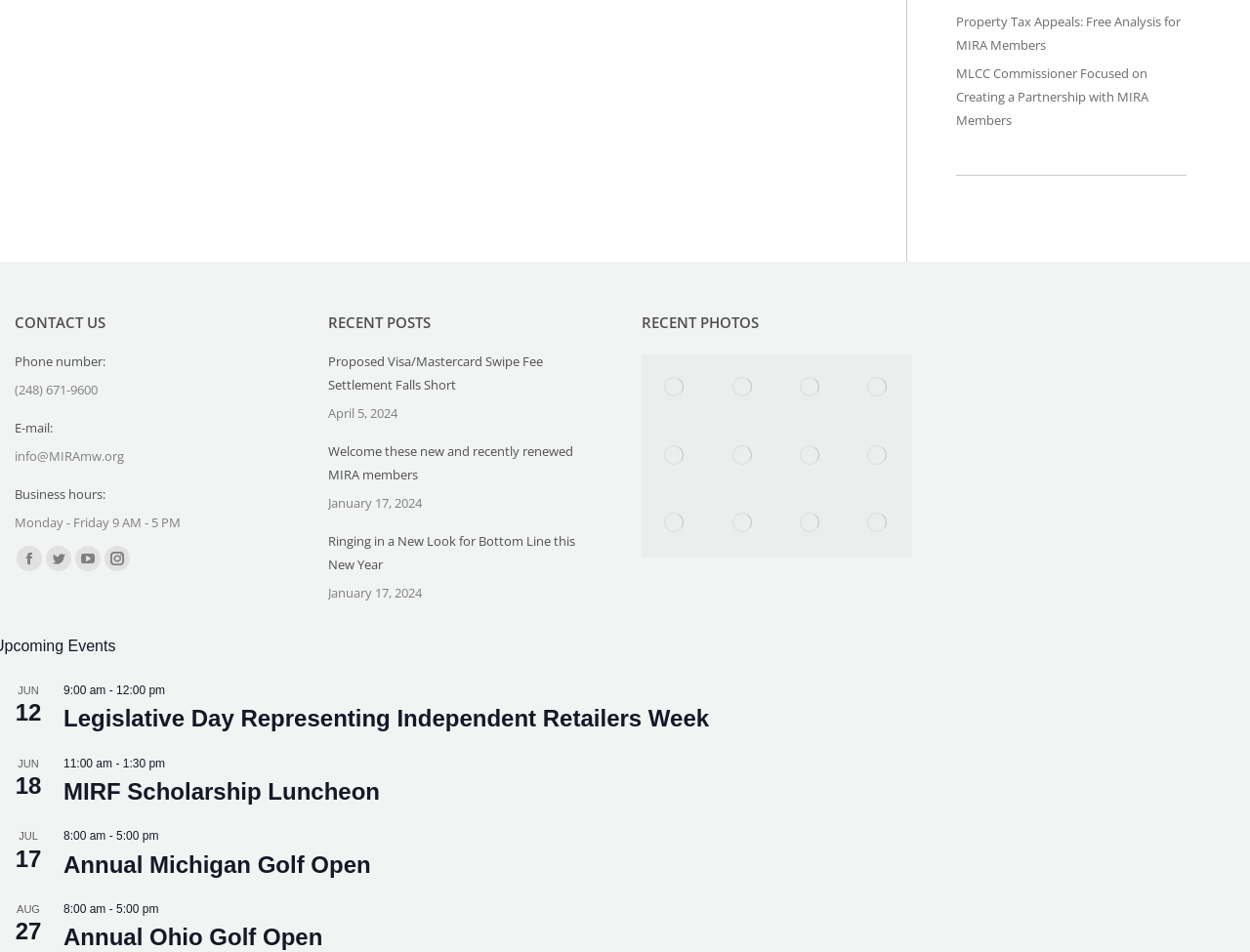Locate the bounding box coordinates of the item that should be clicked to fulfill the instruction: "Send an email to info@MIRAmw.org".

[0.012, 0.47, 0.099, 0.488]